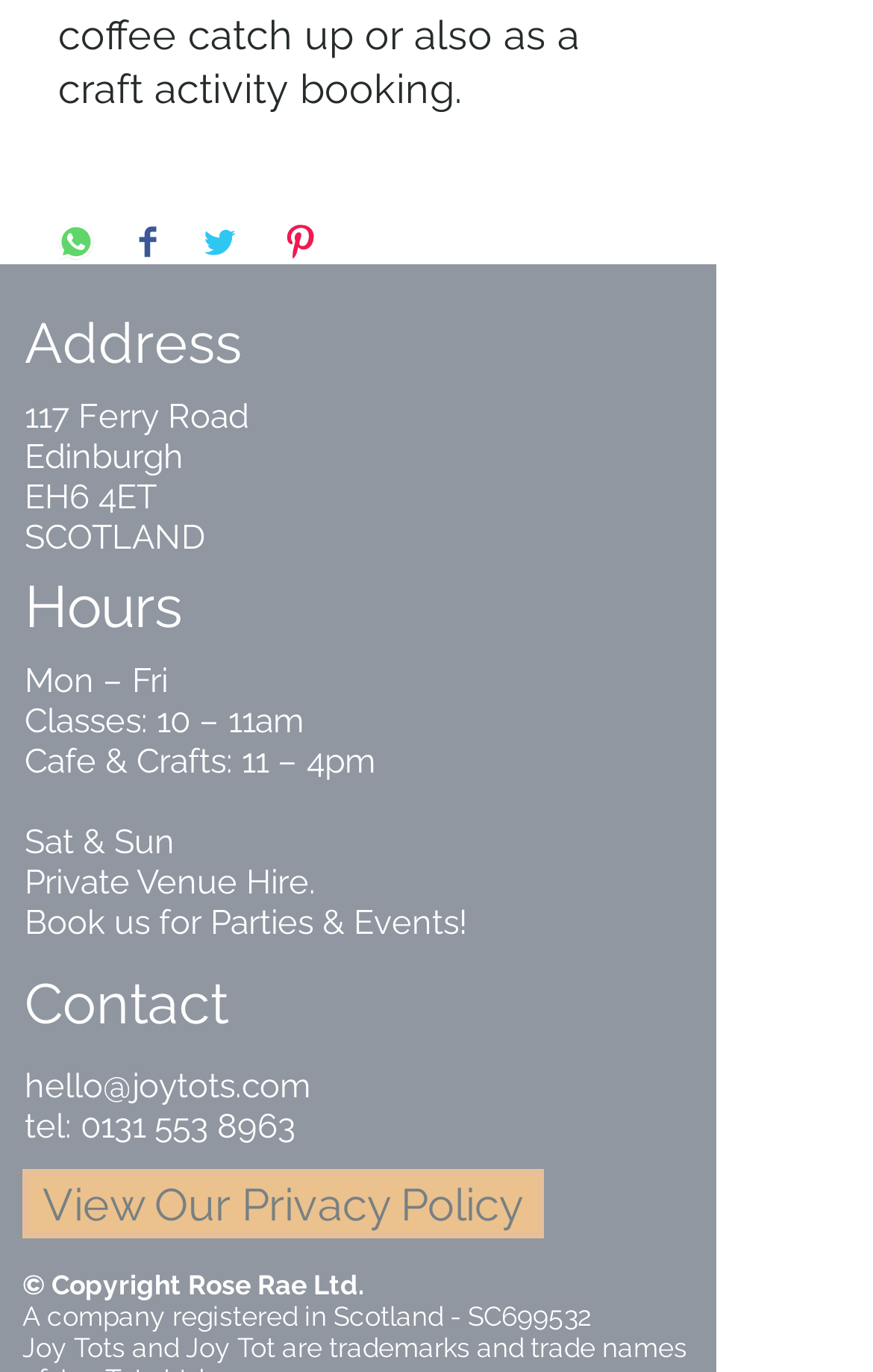Identify the bounding box coordinates of the HTML element based on this description: "hello@joytots.com".

[0.028, 0.777, 0.356, 0.807]